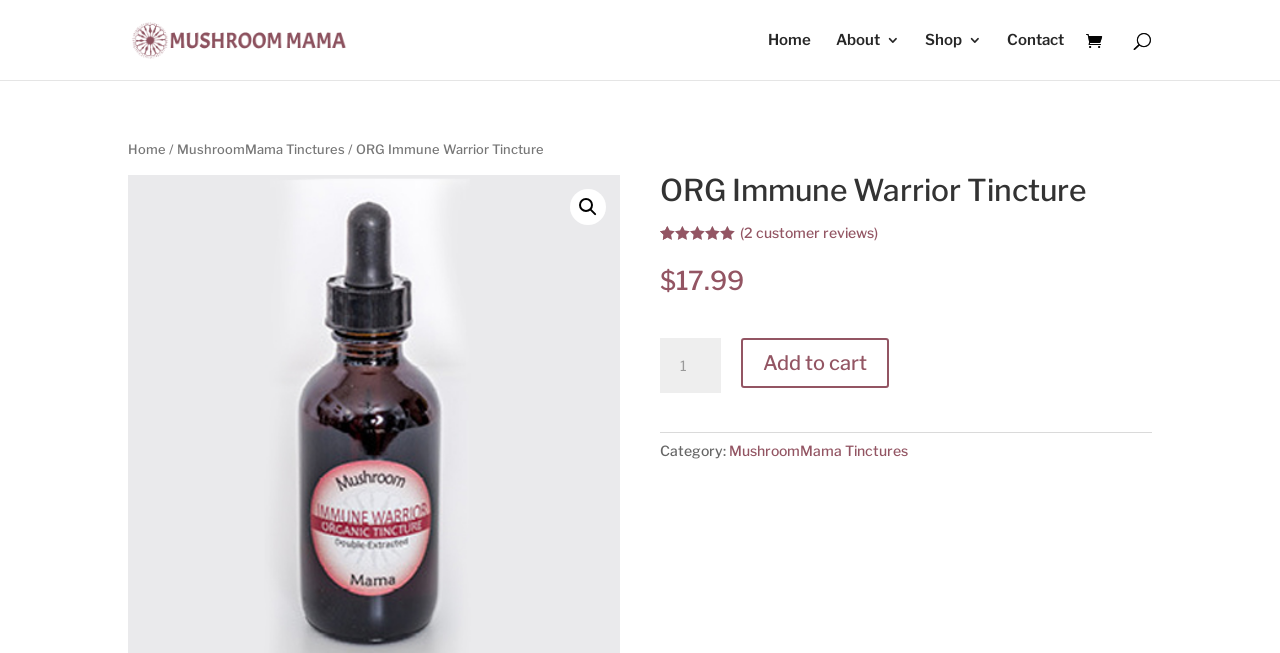Given the element description, predict the bounding box coordinates in the format (top-left x, top-left y, bottom-right x, bottom-right y), using floating point numbers between 0 and 1: Add to cart

[0.579, 0.517, 0.694, 0.594]